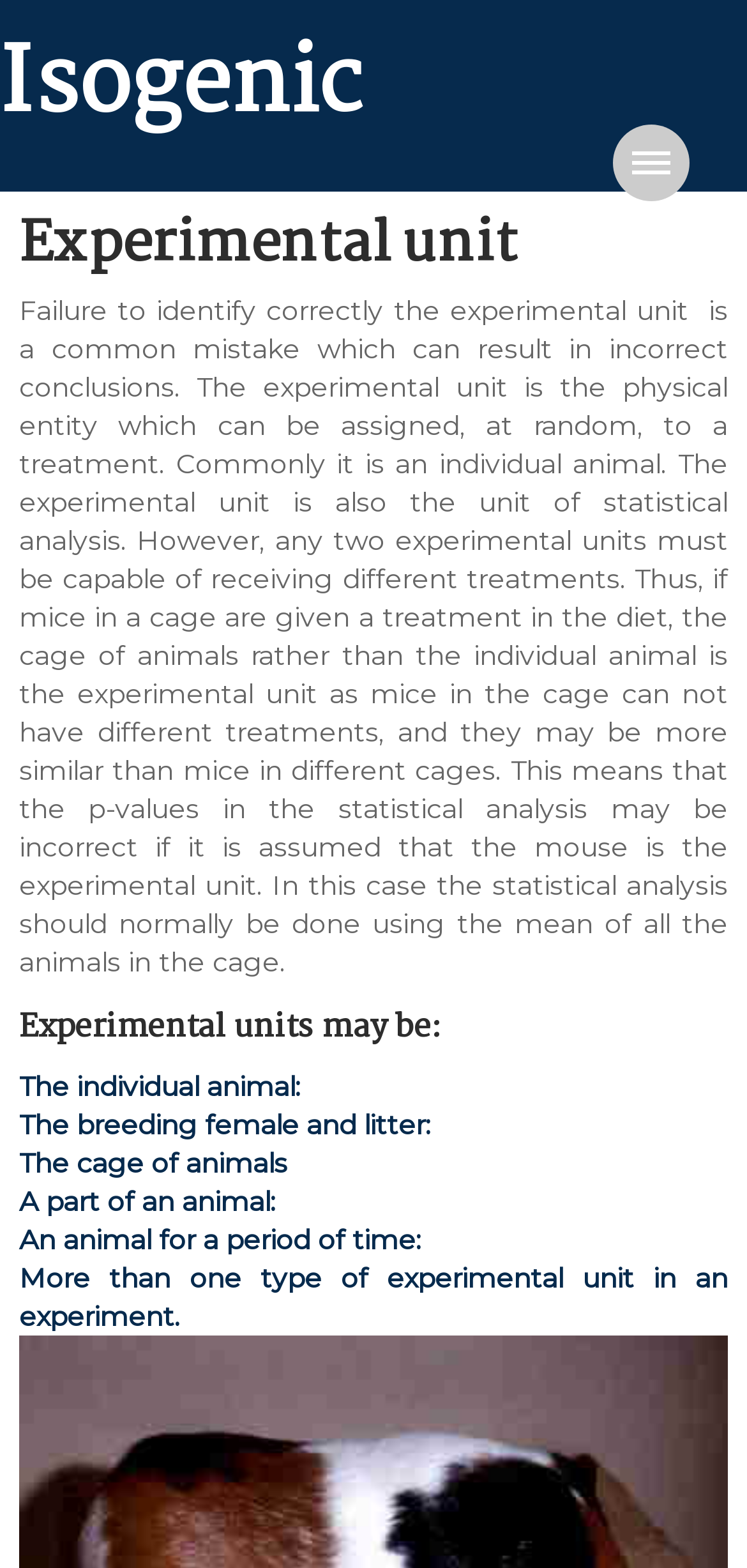Create a detailed narrative describing the layout and content of the webpage.

The webpage is about the concept of an "Experimental unit" in the context of Isogenic. At the top-left corner, there is a link to "Isogenic". On the top-right corner, there is a link to "Menu", which is likely a navigation menu. 

Below the top navigation links, there is a prominent heading that reads "Experimental unit". This heading is followed by a block of text that explains the concept of an experimental unit, its importance, and how it can be misidentified, leading to incorrect conclusions. The text also provides examples of how the experimental unit can be an individual animal, a cage of animals, or even a part of an animal.

Further down, there are two headings that list different types of experimental units. The first heading reads "Experimental units may be:", and the second heading lists several examples, including "The individual animal", "The breeding female and litter", "The cage of animals", "A part of an animal", "An animal for a period of time", and "More than one type of experimental unit in an experiment". Each of these examples is a link, suggesting that they may lead to more detailed information or related topics.

It's worth noting that there are several hidden links on the page, including "Home", "Sitemap", "Design", "Isogenic", and "Author", which are likely part of the website's navigation or footer.